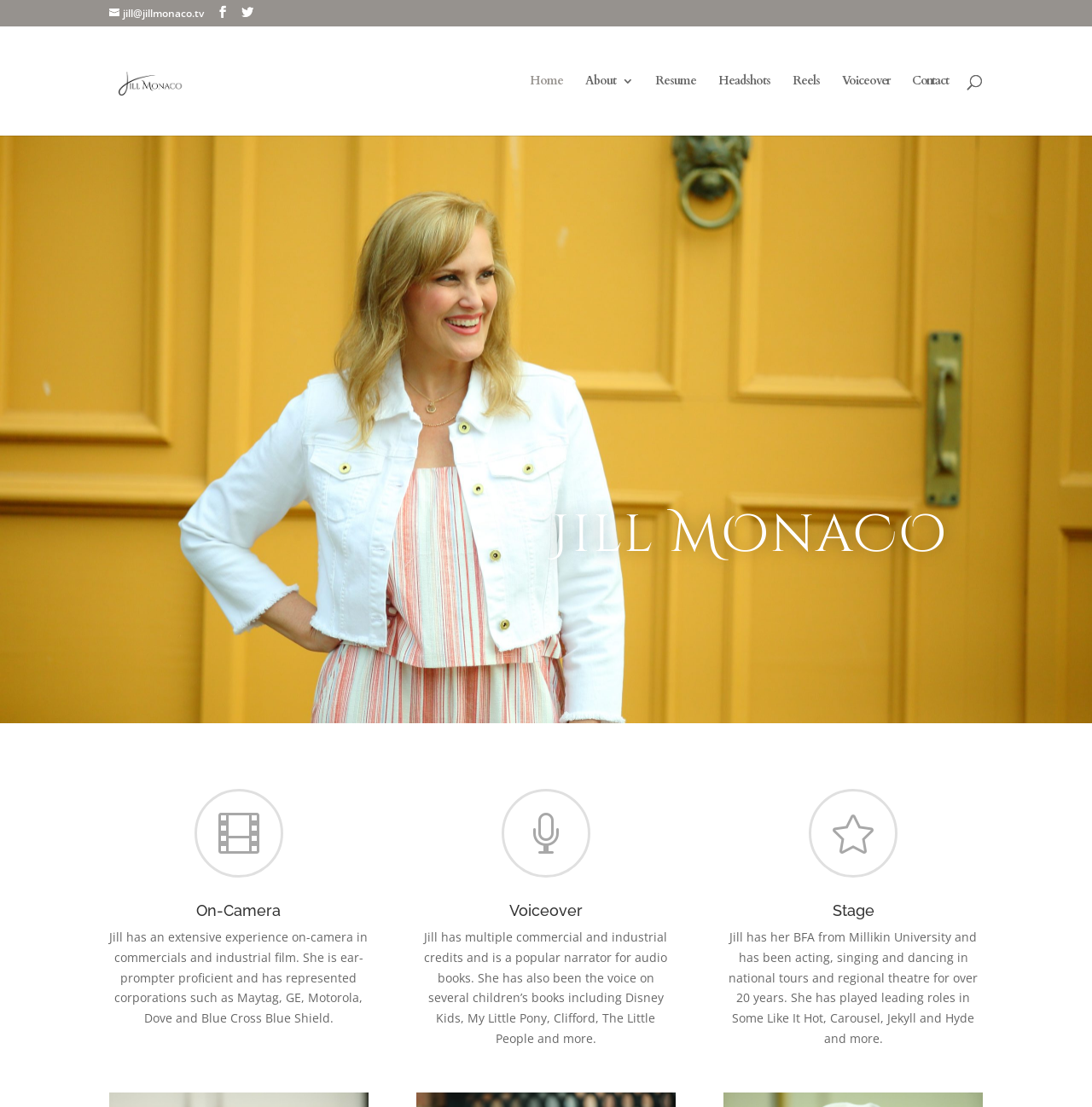Using the information from the screenshot, answer the following question thoroughly:
What is one of Jill Monaco's skills?

The webpage mentions that Jill Monaco is ear-prompter proficient, which indicates that she has the skill to use an ear prompter, a device that allows her to receive cues or lines during a performance or recording.